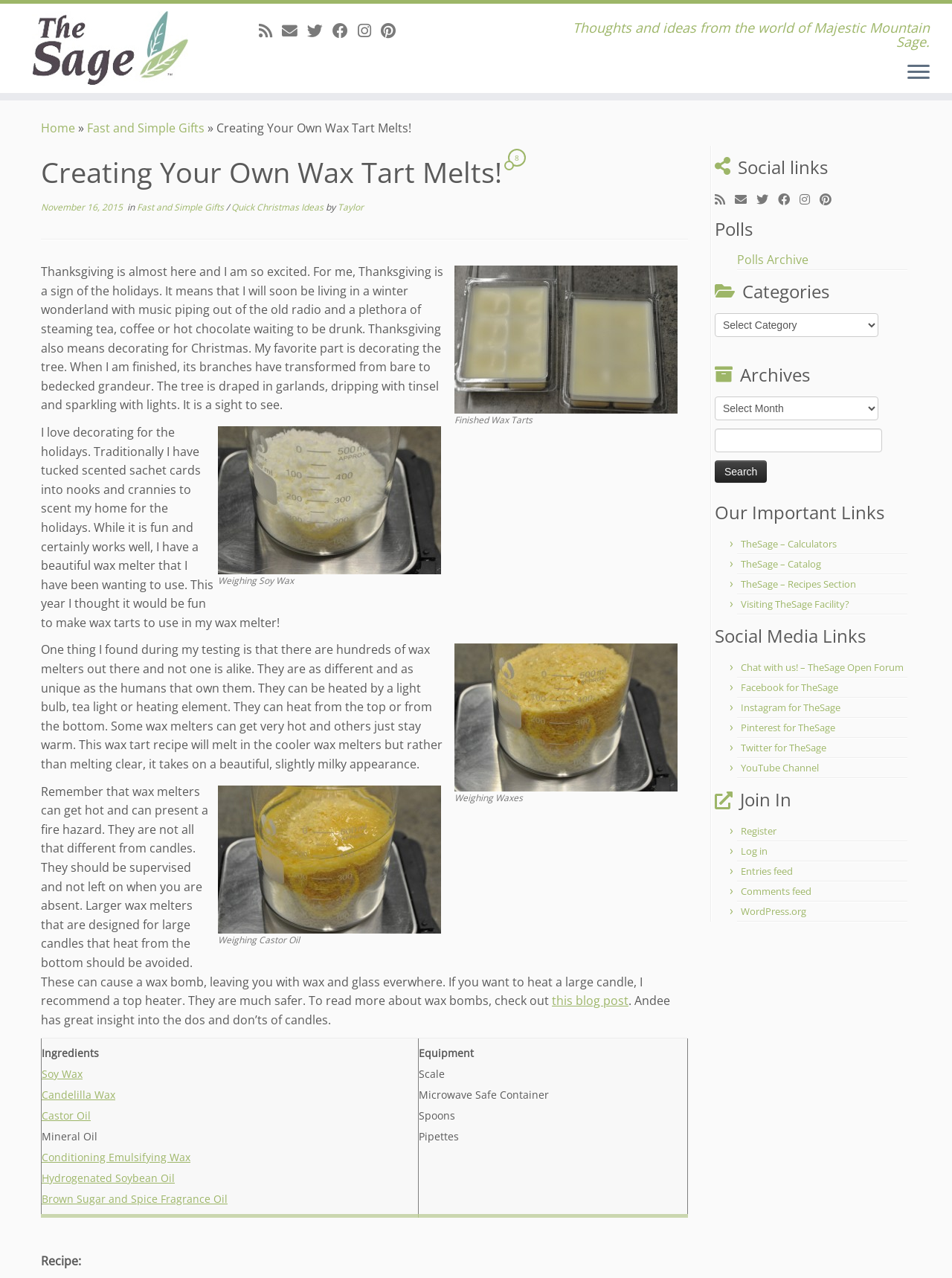Give a one-word or phrase response to the following question: What is the warning about wax melters?

They can cause a fire hazard